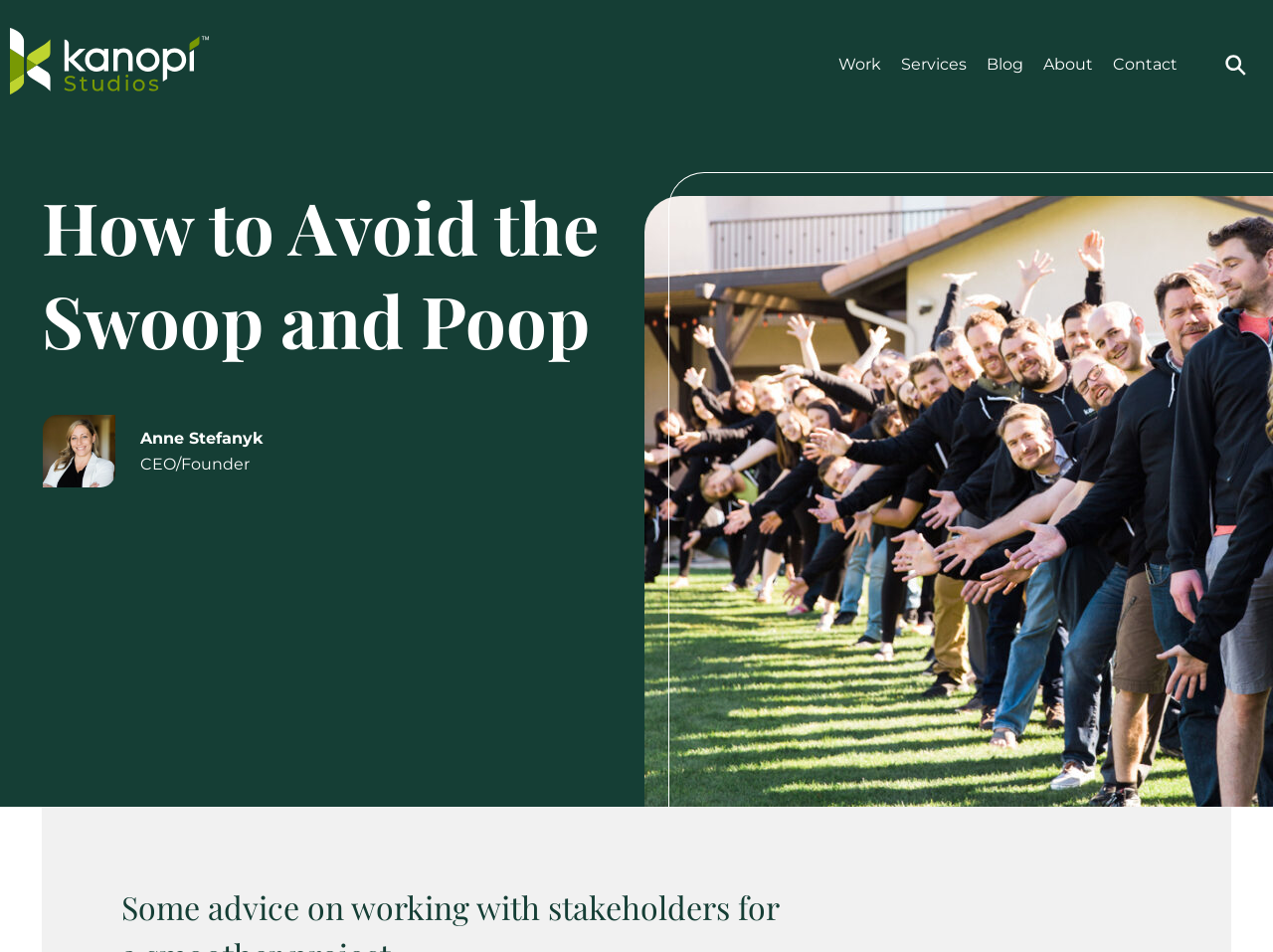Identify the bounding box for the element characterized by the following description: "Blog".

[0.775, 0.057, 0.804, 0.077]